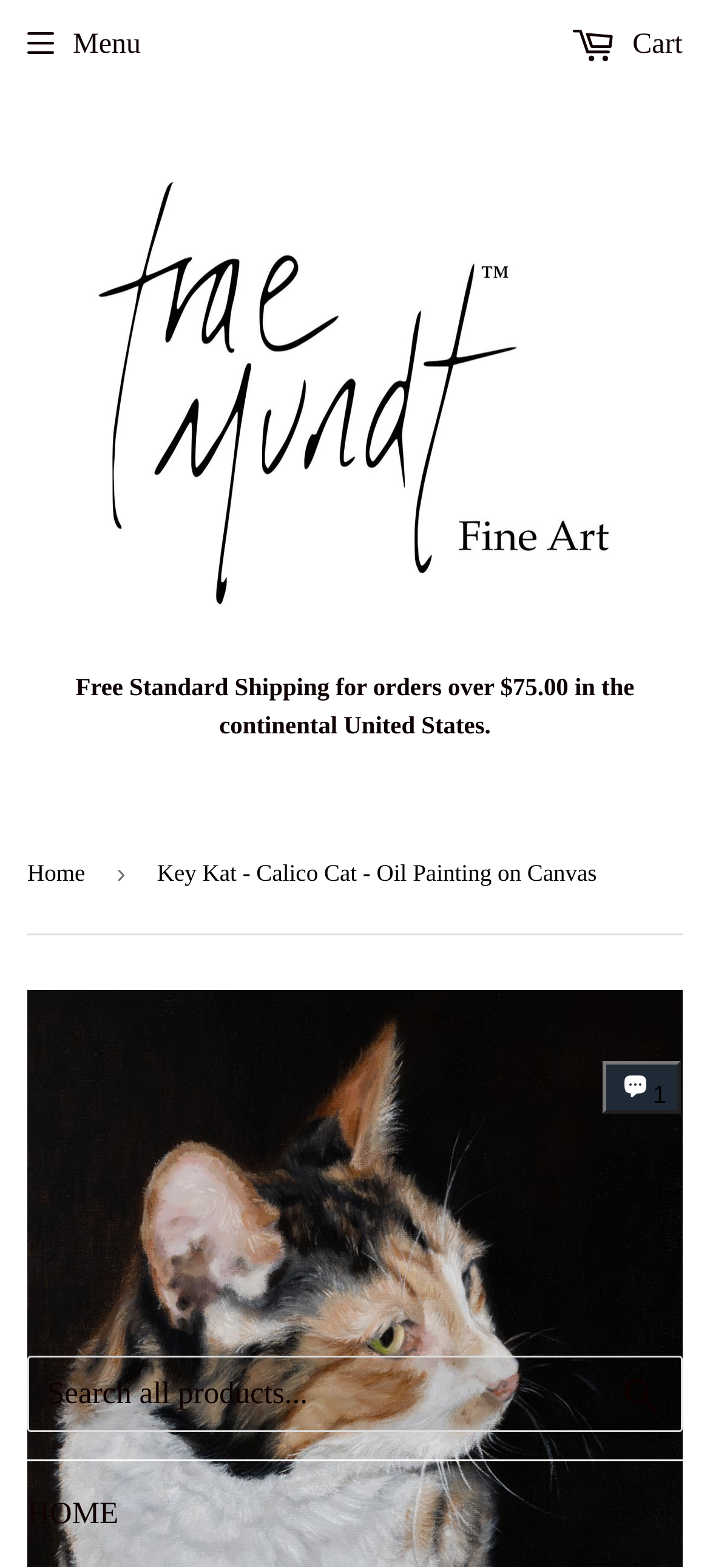What is the type of art displayed on this webpage?
Using the information from the image, provide a comprehensive answer to the question.

I found the answer by looking at the navigation breadcrumbs section, where it says 'Key Kat - Calico Cat - Oil Painting on Canvas'. This suggests that the type of art displayed on this webpage is an oil painting.